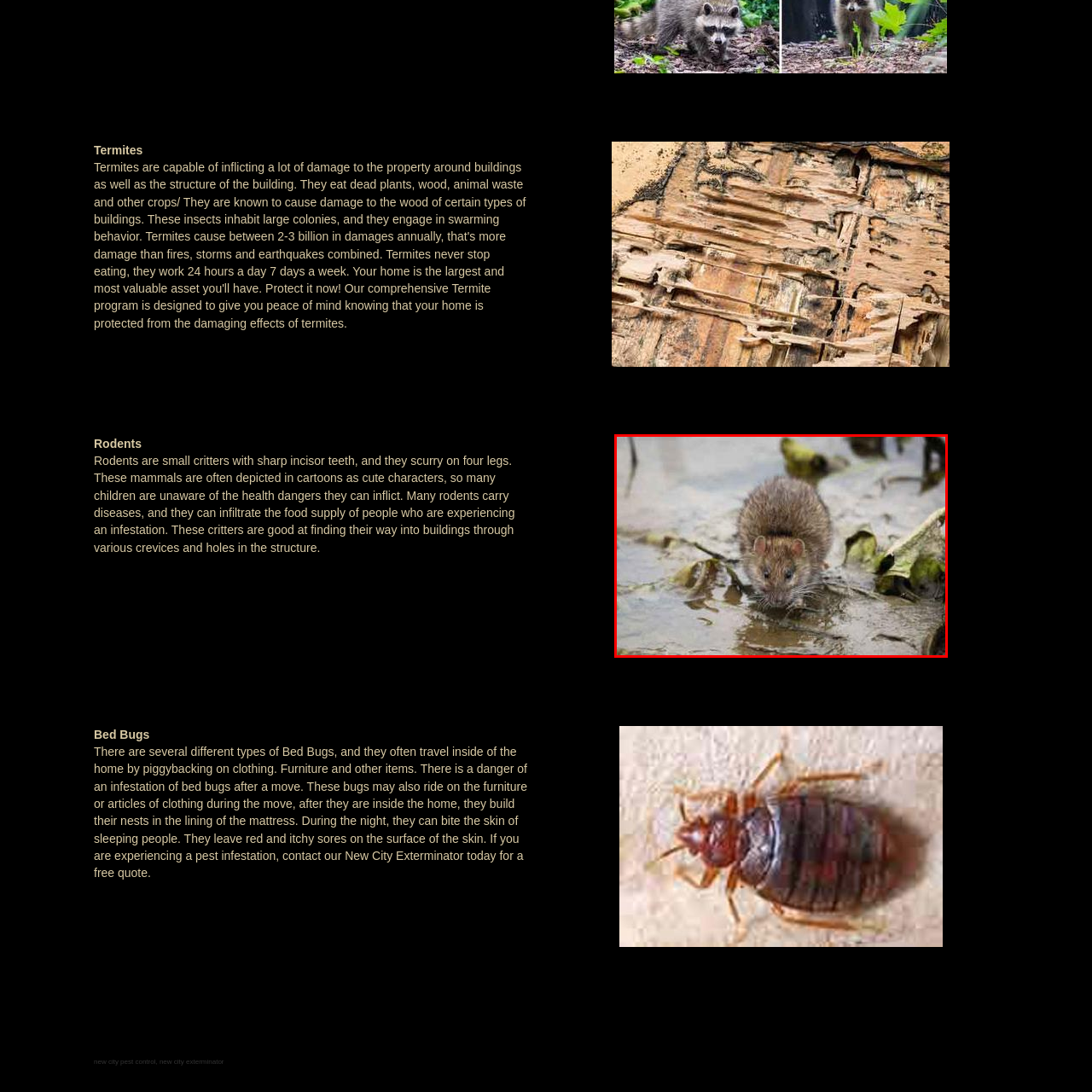Provide an in-depth description of the scene highlighted by the red boundary in the image.

The image depicts a small rodent, likely a water rat or similar species, navigating through a wet environment. Its fur appears slightly tousled, blending with the natural surroundings of muddy terrain and scattered plant debris. The rodent's keen eyes and prominent whiskers give it an alert expression, as it cautiously moves across the damp ground. This creature embodies the characteristics commonly attributed to rodents, which are known for their adaptability and resourcefulness. In context with pest control, it's important to recognize that rodents can pose health risks as they often carry diseases and can infiltrate human living spaces. Effective pest management, such as professional extermination services, is crucial in preventing infestations and maintaining a safe environment.